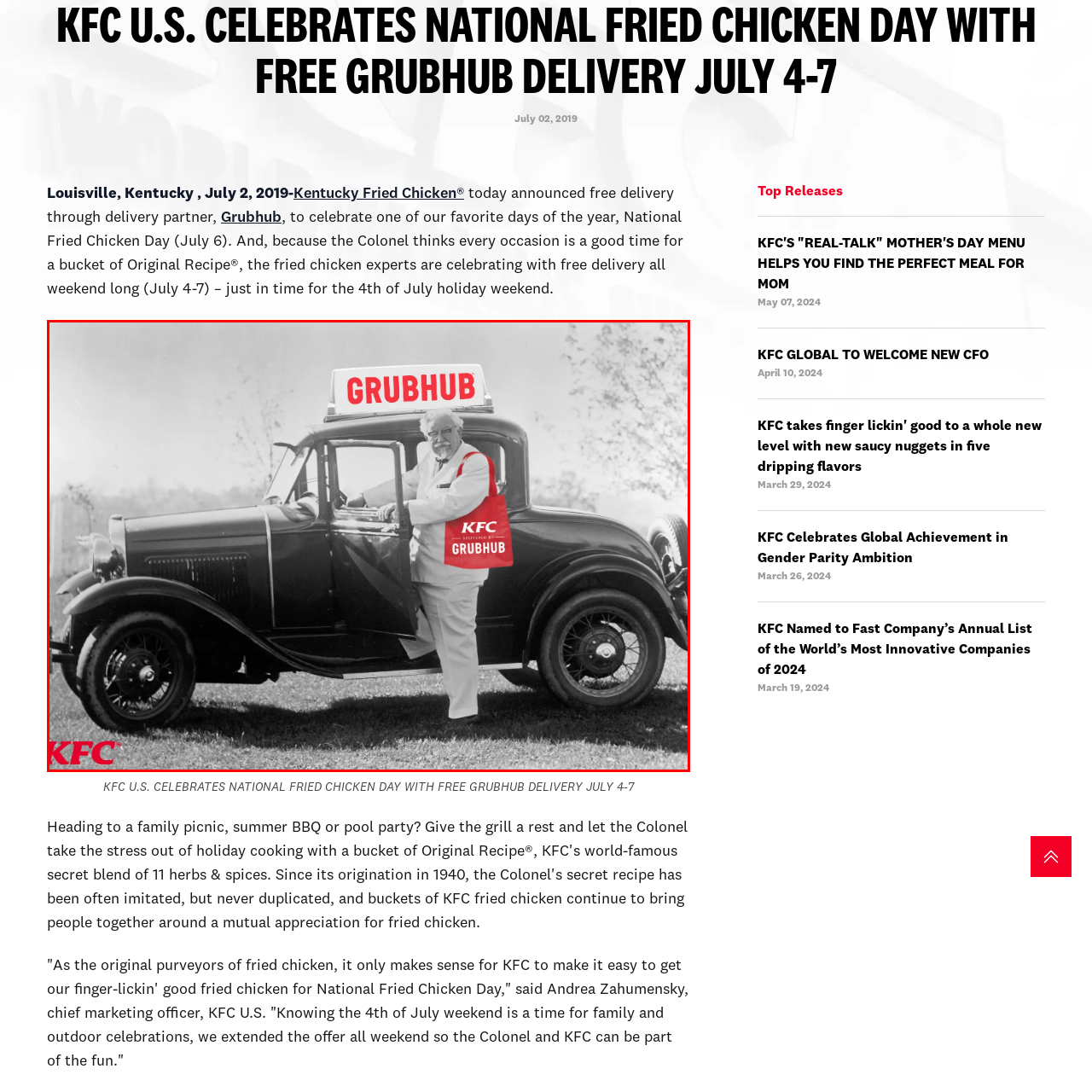Look closely at the image within the red-bordered box and thoroughly answer the question below, using details from the image: What is the man holding?

According to the caption, the man, dressed as Colonel Sanders, holds a red tote bag bearing the KFC logo, which is a promotional item highlighting the partnership with Grubhub for delivery services.